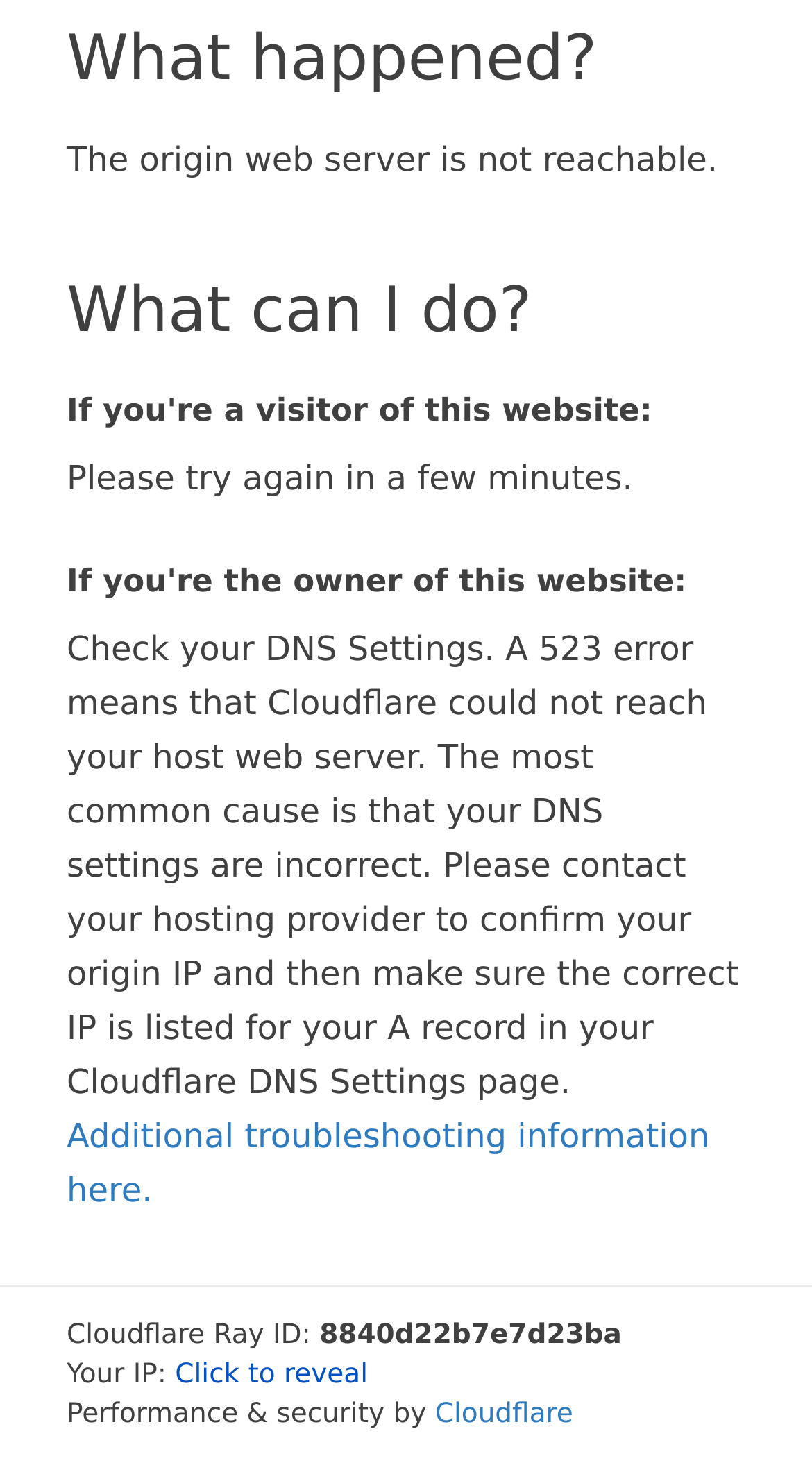Carefully observe the image and respond to the question with a detailed answer:
What is the Cloudflare Ray ID?

The Cloudflare Ray ID is mentioned in the text 'Cloudflare Ray ID: 8840d22b7e7d23ba' which is located below the heading 'What can I do?'.